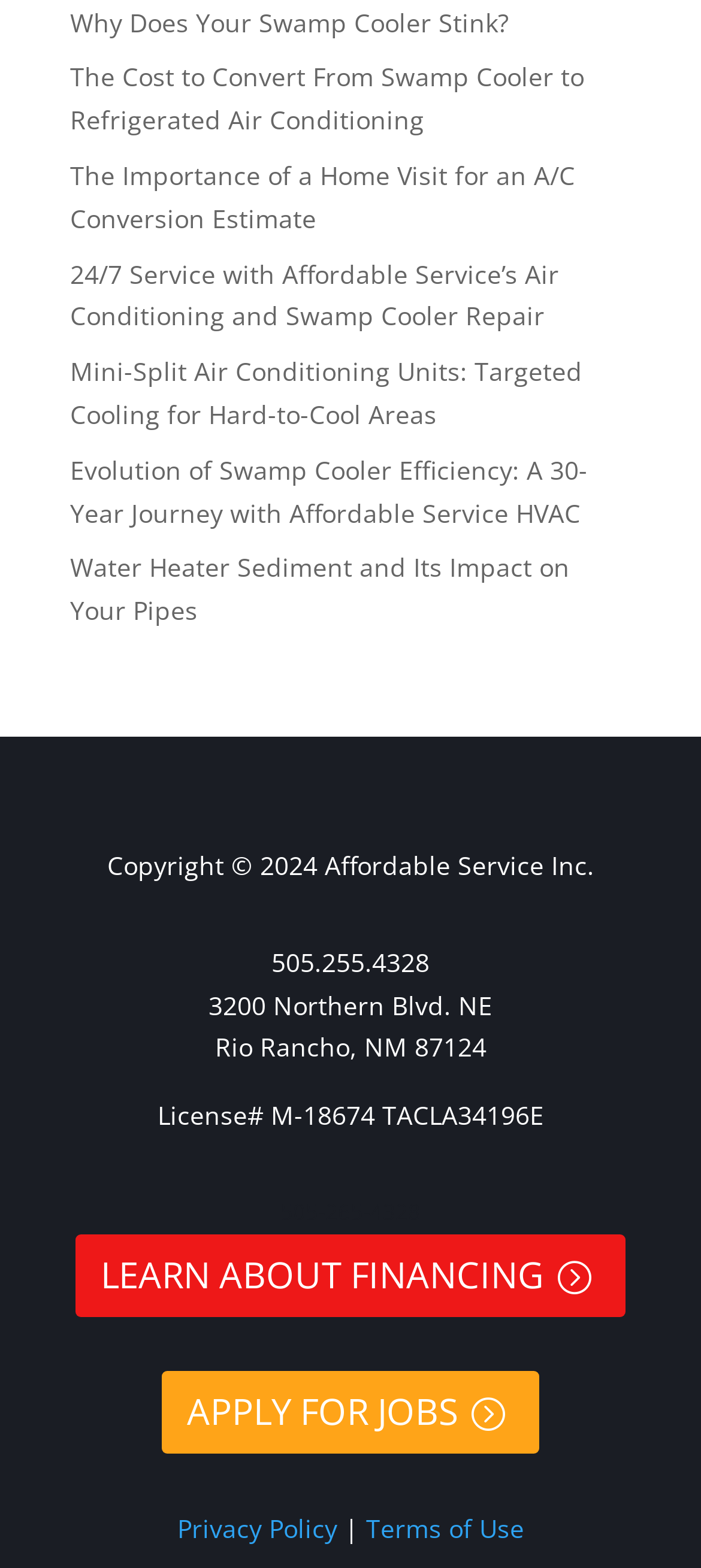What is the phone number?
Answer the question with as much detail as possible.

I found the phone number '505.255.4328' at the bottom of the webpage, which is a common place to find contact information.